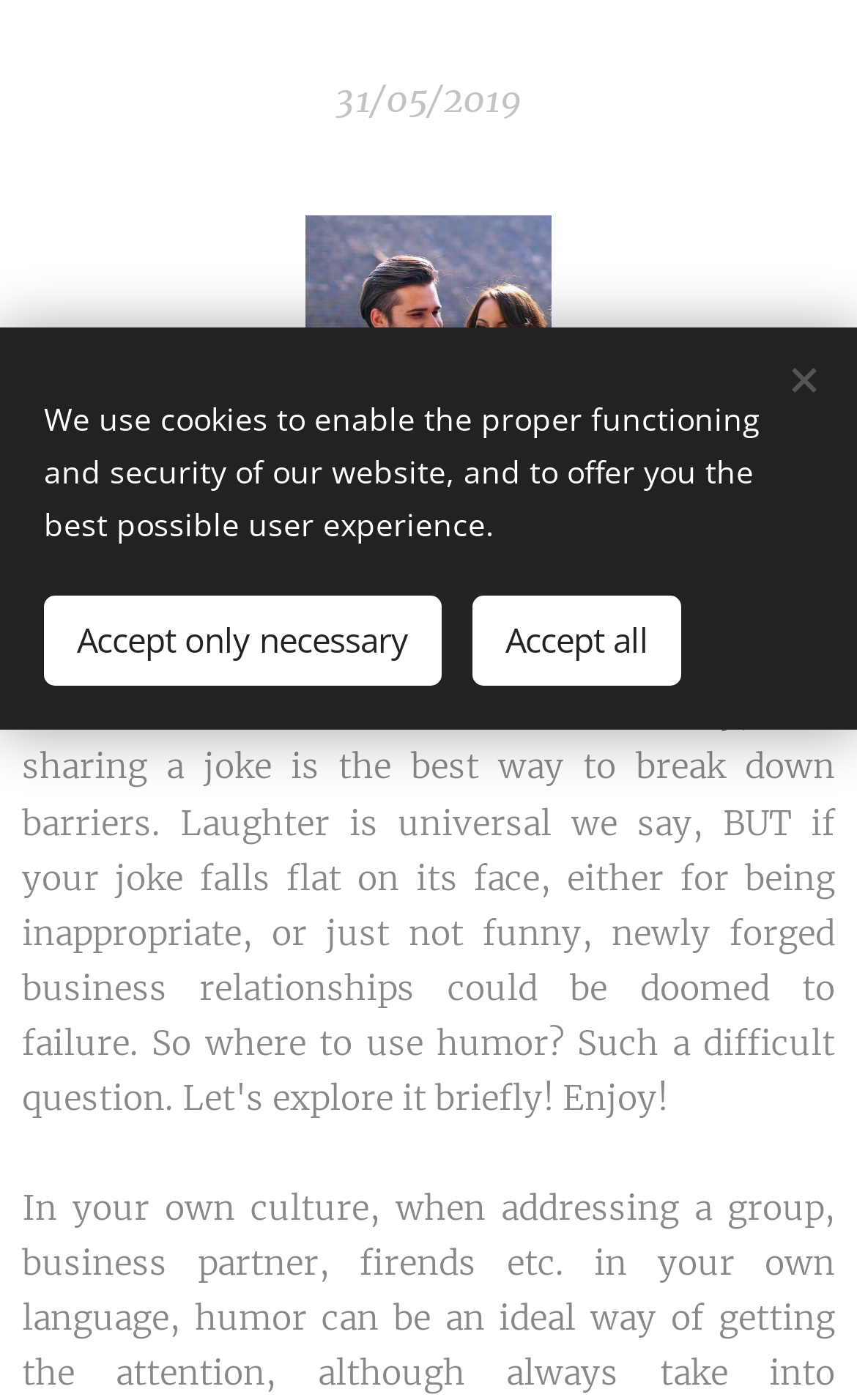Find the bounding box coordinates for the UI element whose description is: "Accept all". The coordinates should be four float numbers between 0 and 1, in the format [left, top, right, bottom].

[0.551, 0.425, 0.795, 0.49]